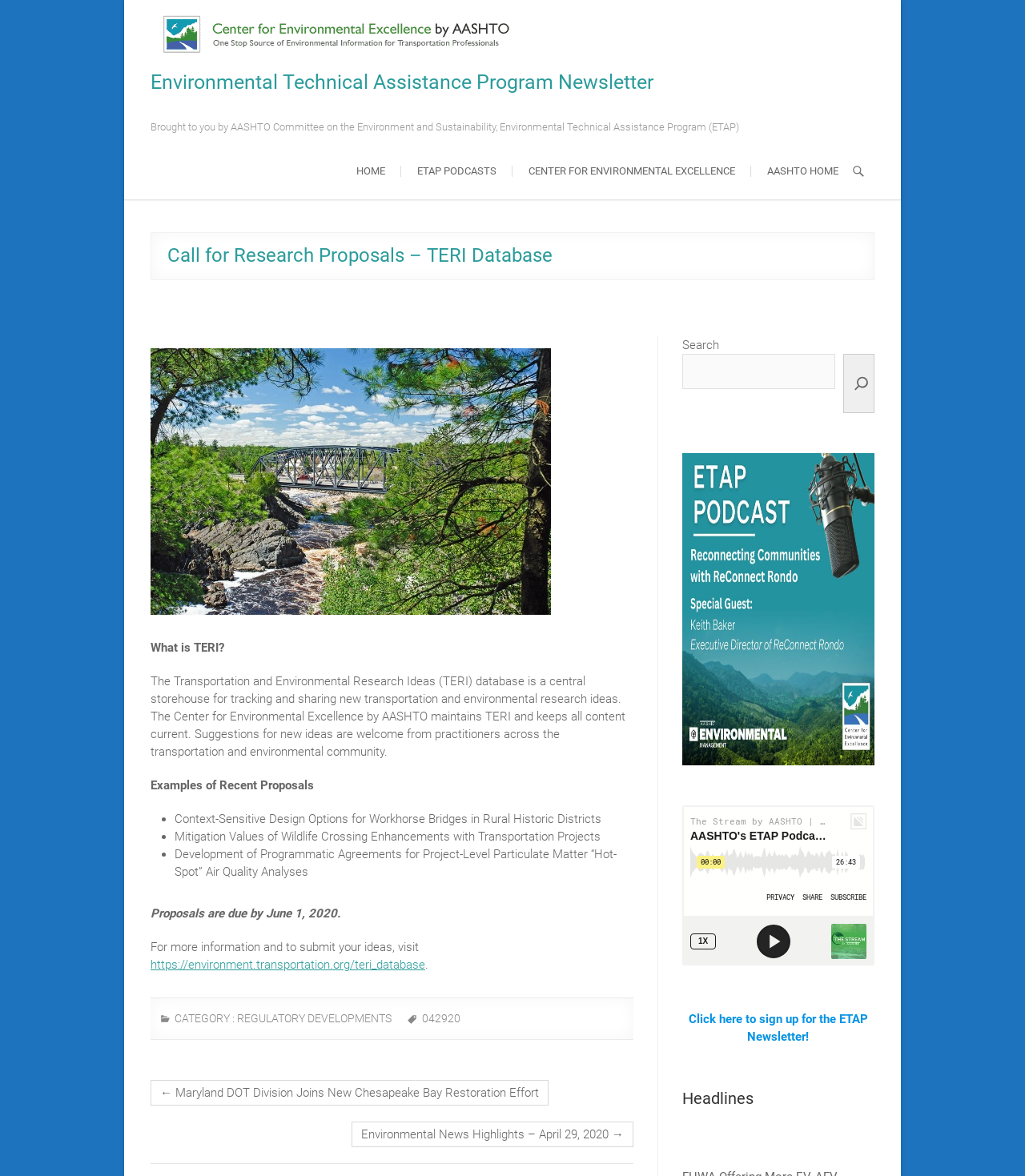Please respond to the question with a concise word or phrase:
What is the deadline for submitting research proposals?

June 1, 2020